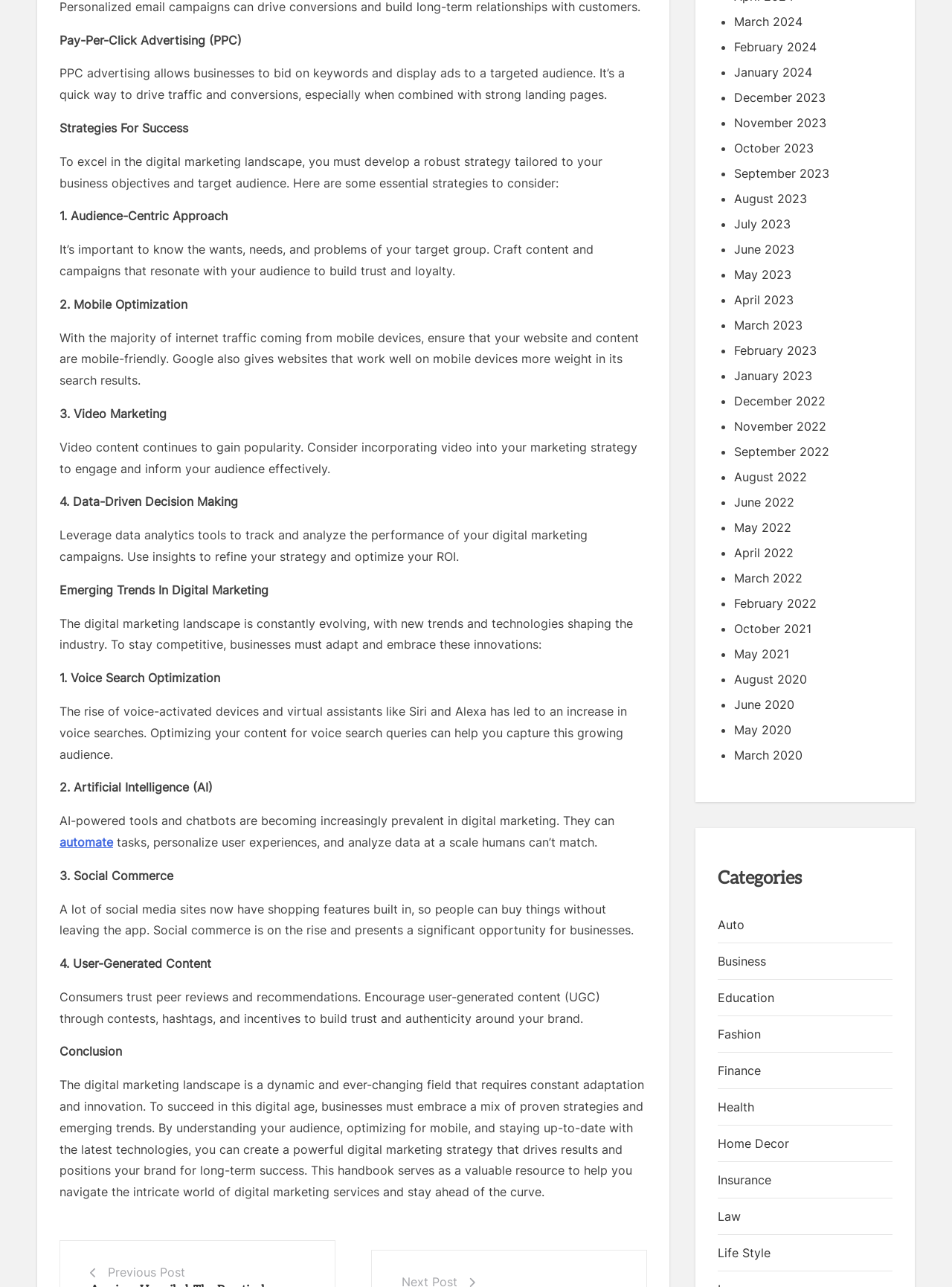Mark the bounding box of the element that matches the following description: "June 2020".

[0.771, 0.538, 0.92, 0.557]